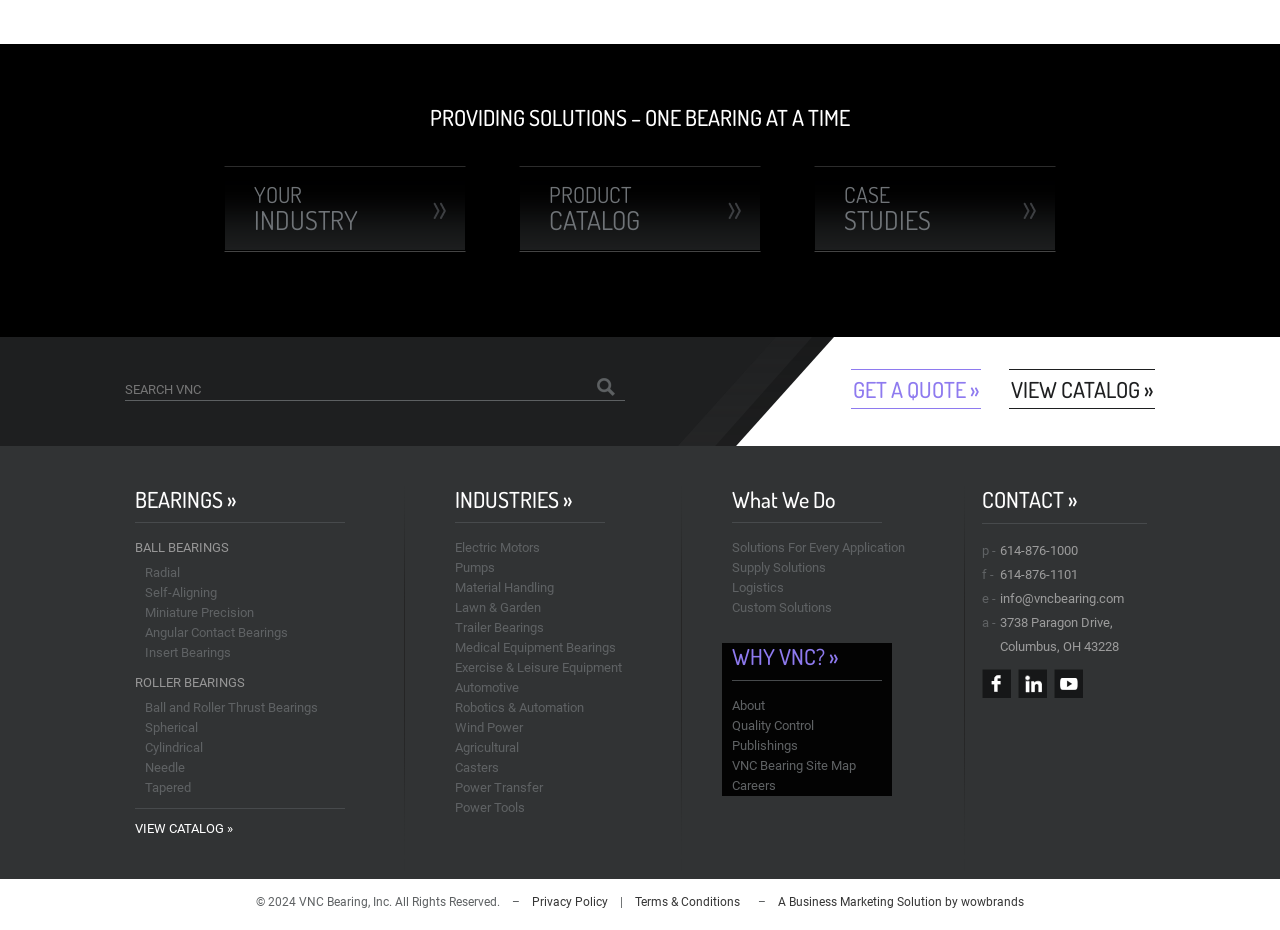Please identify the coordinates of the bounding box for the clickable region that will accomplish this instruction: "Get a quote".

[0.665, 0.397, 0.766, 0.44]